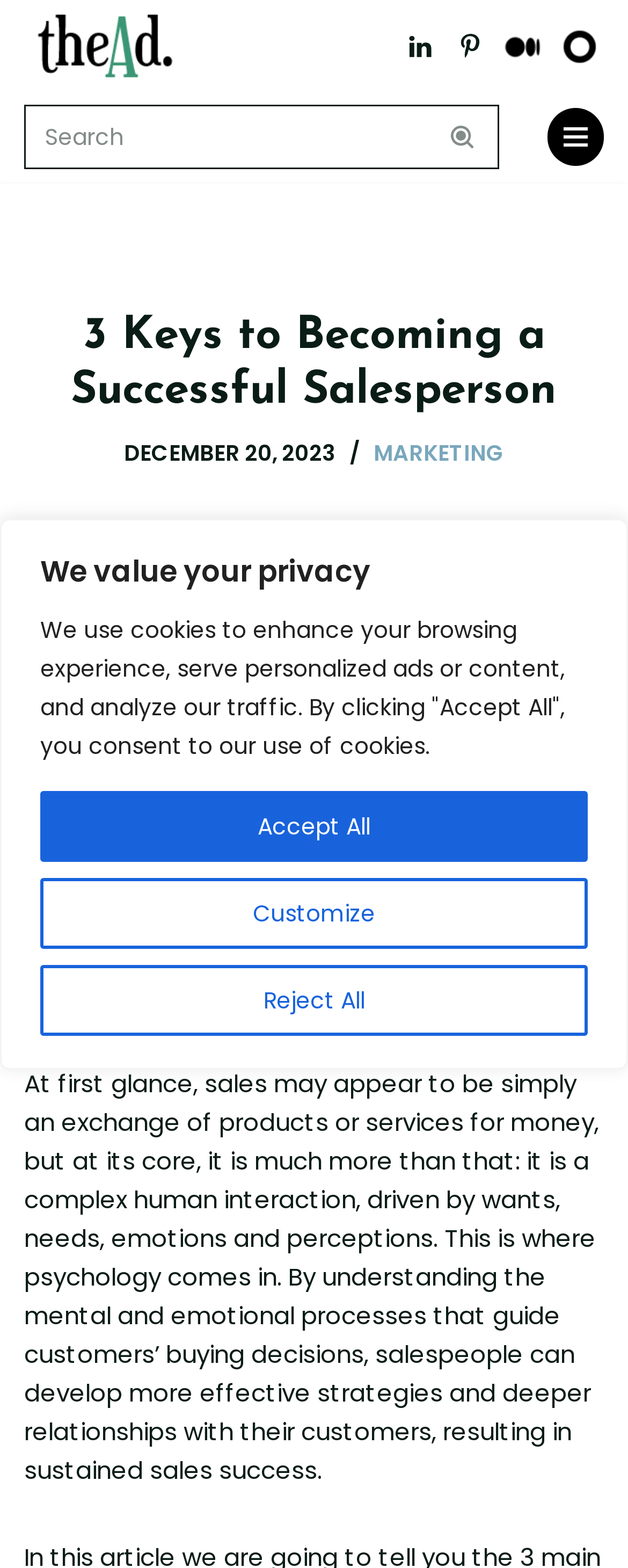Extract the main heading text from the webpage.

3 Keys to Becoming a Successful Salesperson